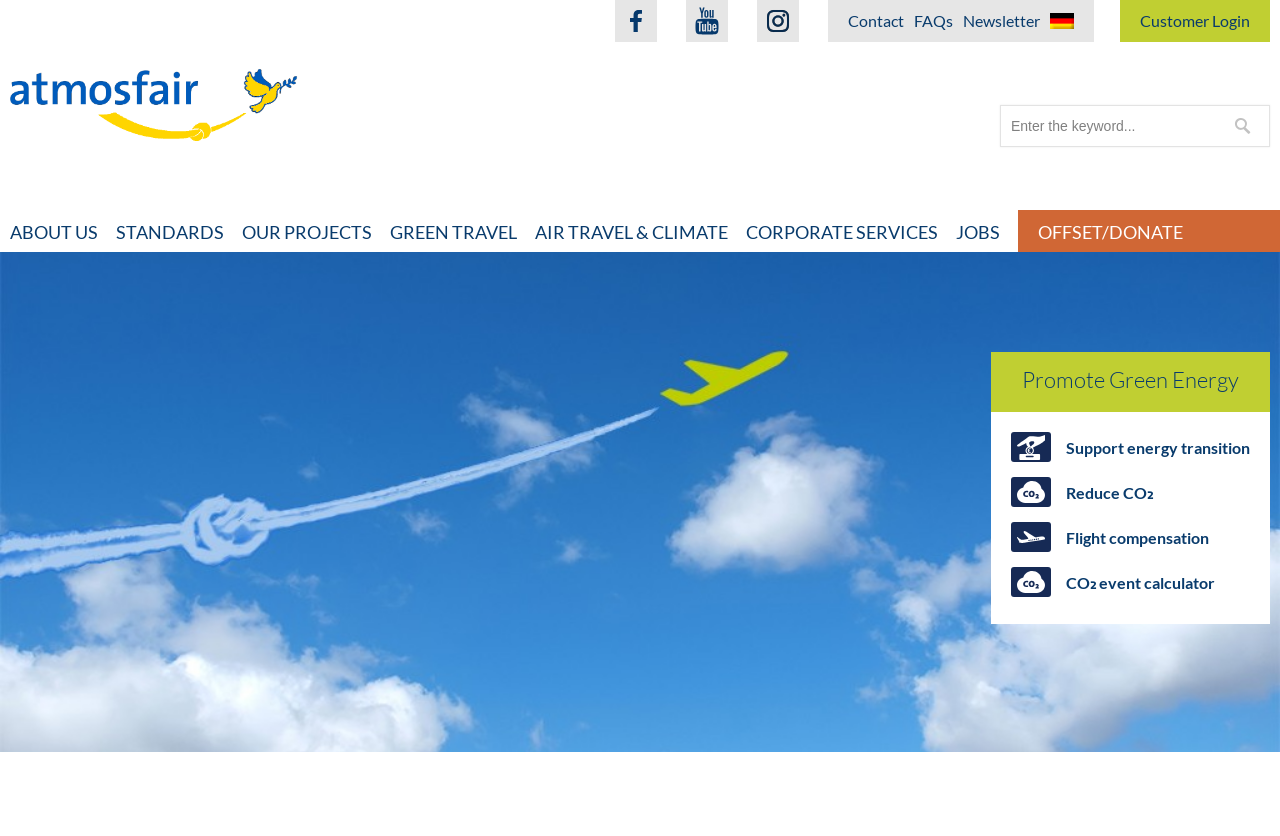Give a short answer to this question using one word or a phrase:
What are the main categories on the webpage?

ABOUT US, STANDARDS, etc.